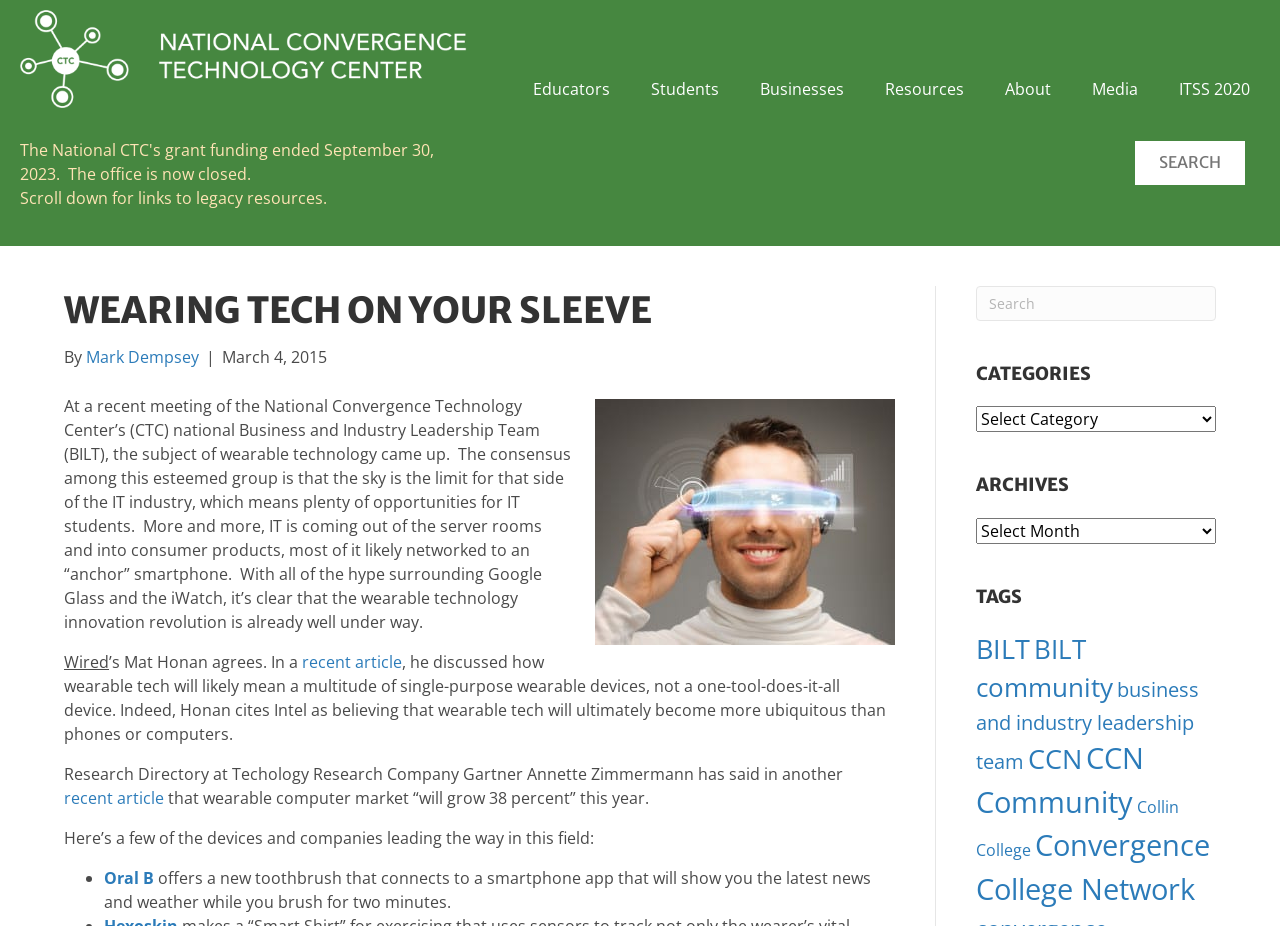What is the name of the toothbrush brand mentioned in the article?
Please analyze the image and answer the question with as much detail as possible.

I found the name of the toothbrush brand by looking at the list of devices and companies leading the way in wearable technology, where it says '• Oral B offers a new toothbrush that connects to a smartphone app...'.